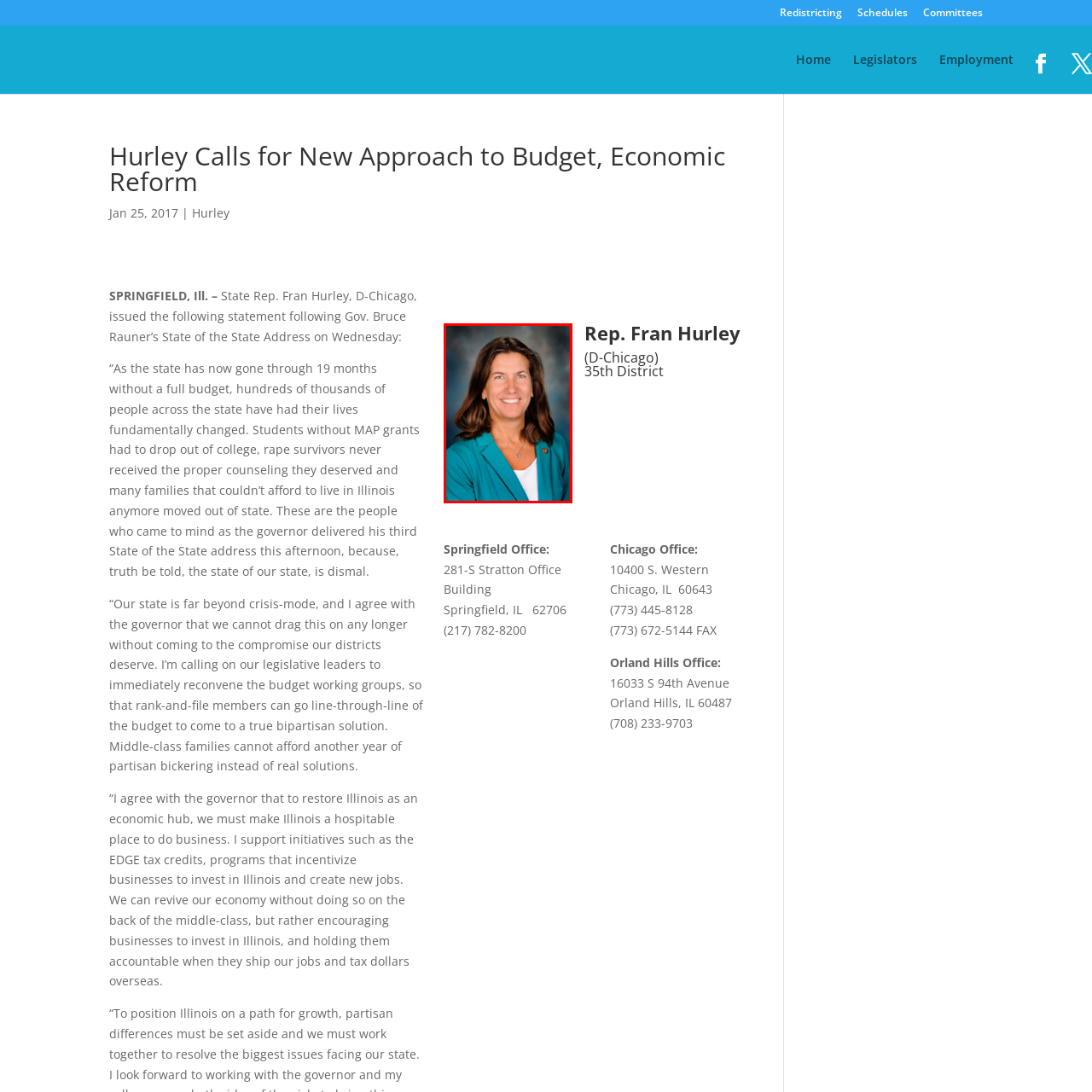Look closely at the section within the red border and give a one-word or brief phrase response to this question: 
What is the role of State Representative Fran Hurley?

Democratic representative